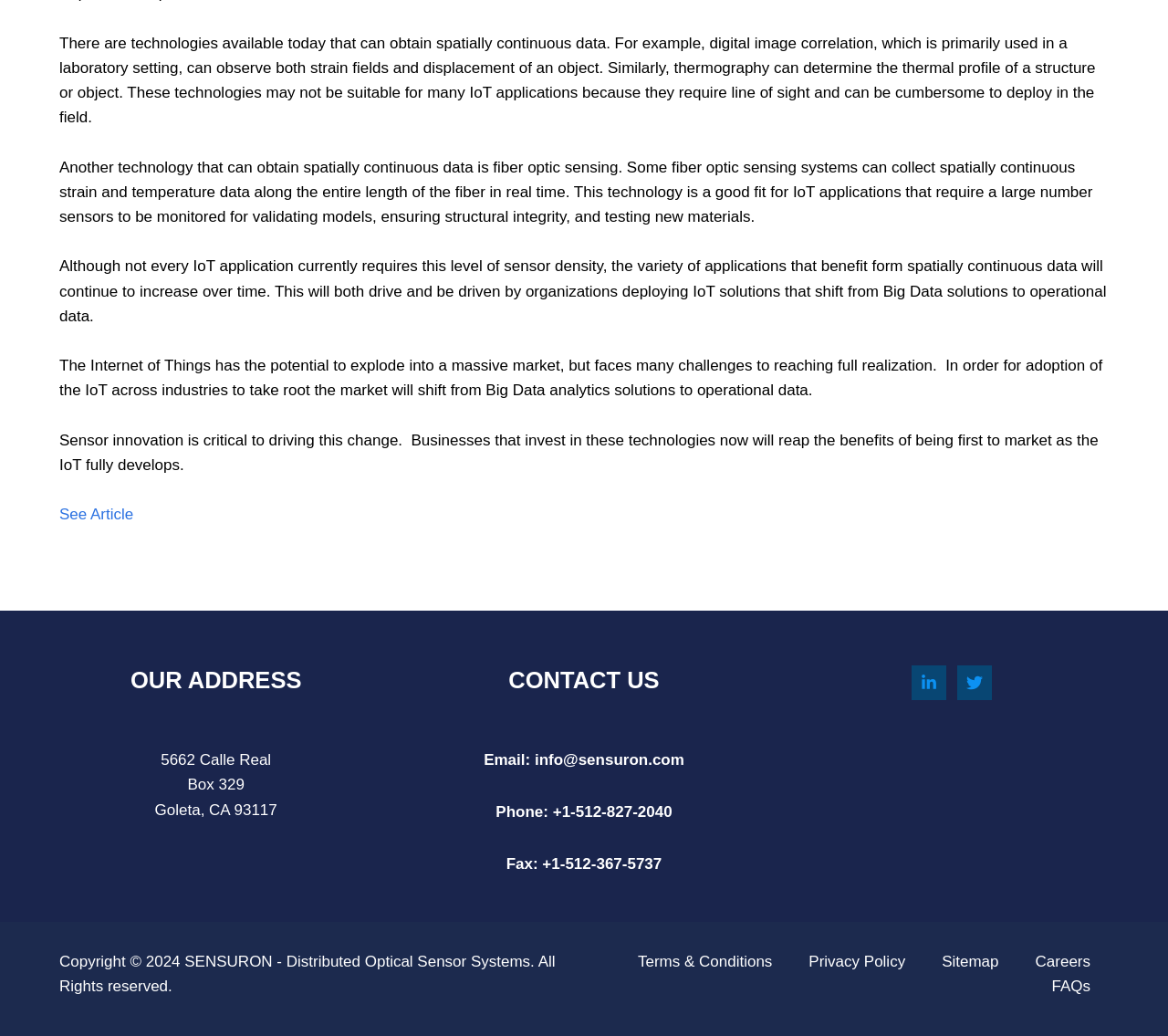Examine the image and give a thorough answer to the following question:
What type of technology is mentioned in the text?

I found the technology mentioned by reading the text, which discusses the use of fiber optic sensing for spatially continuous data collection in IoT applications.